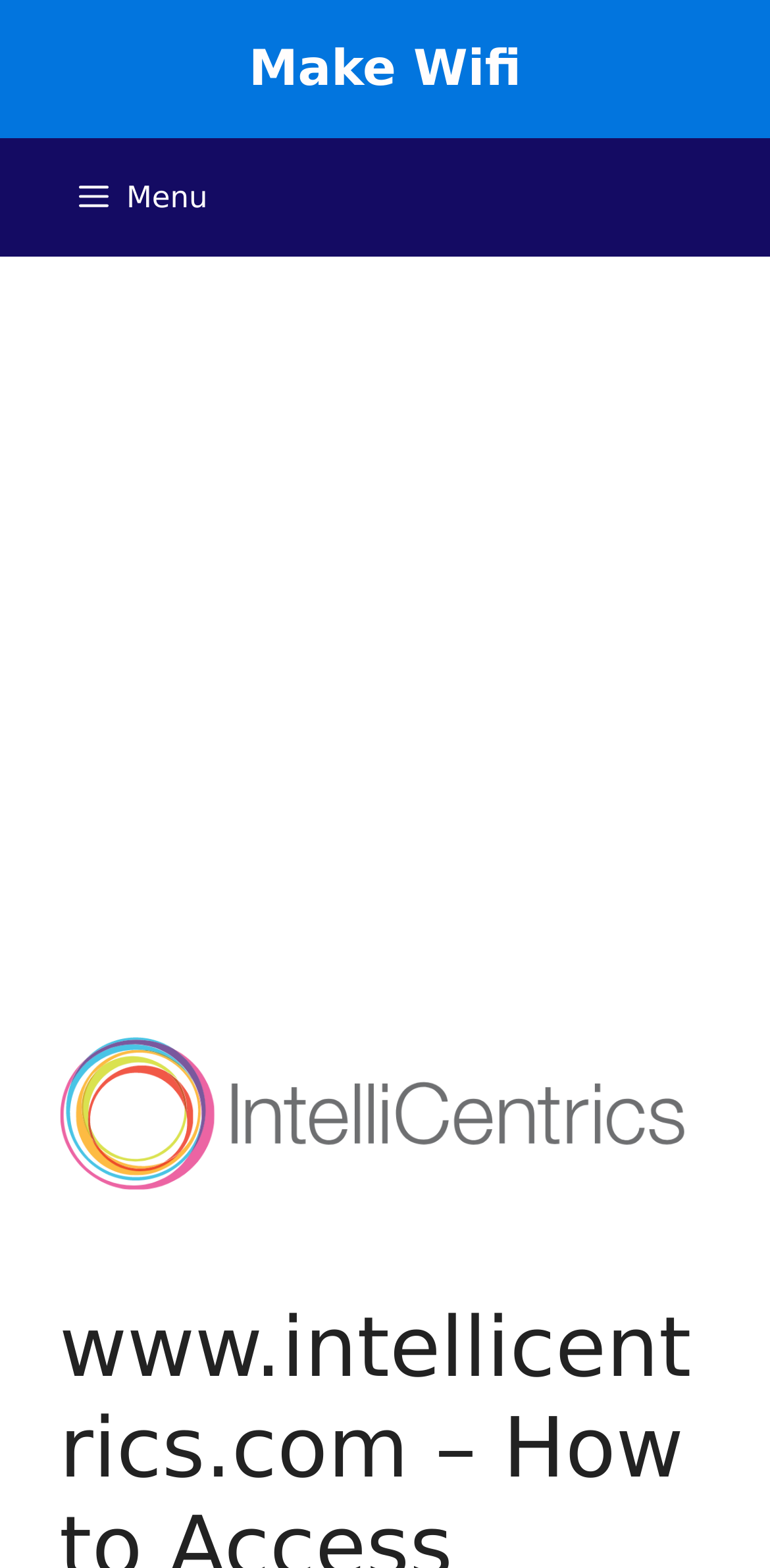Bounding box coordinates are specified in the format (top-left x, top-left y, bottom-right x, bottom-right y). All values are floating point numbers bounded between 0 and 1. Please provide the bounding box coordinate of the region this sentence describes: Menu

[0.051, 0.088, 0.321, 0.164]